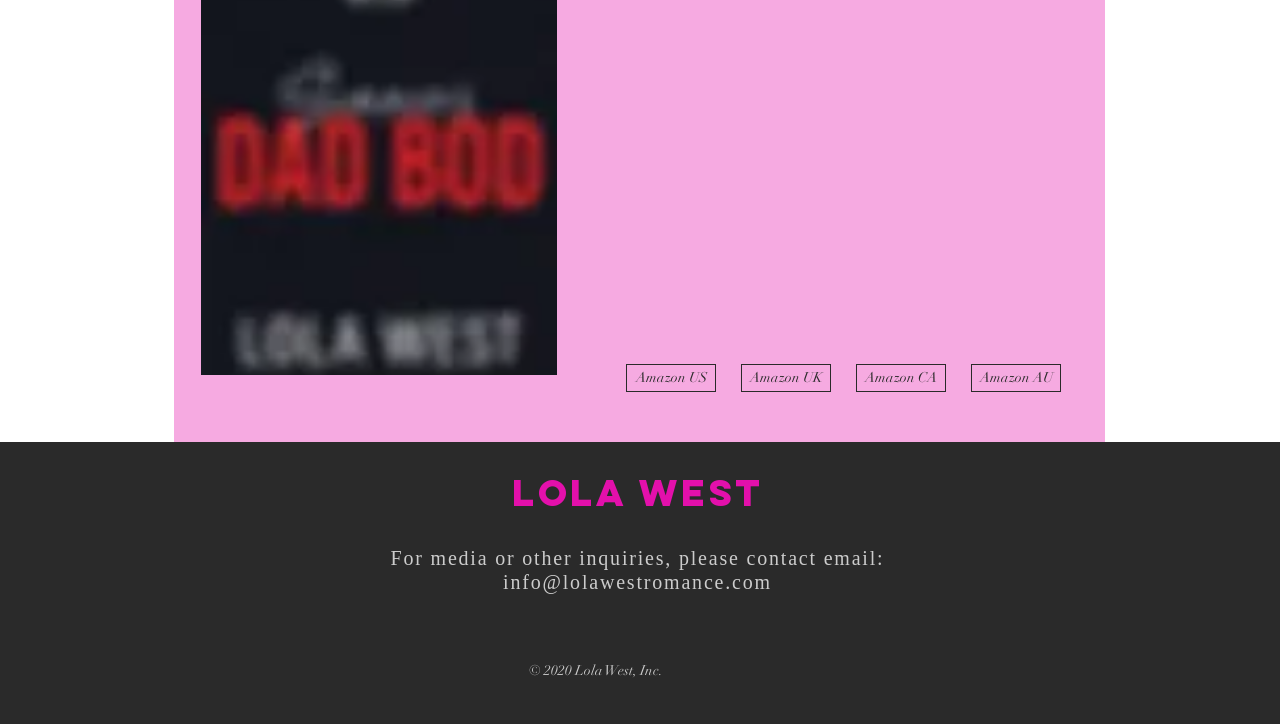Answer the question using only a single word or phrase: 
How many Amazon links are there?

4